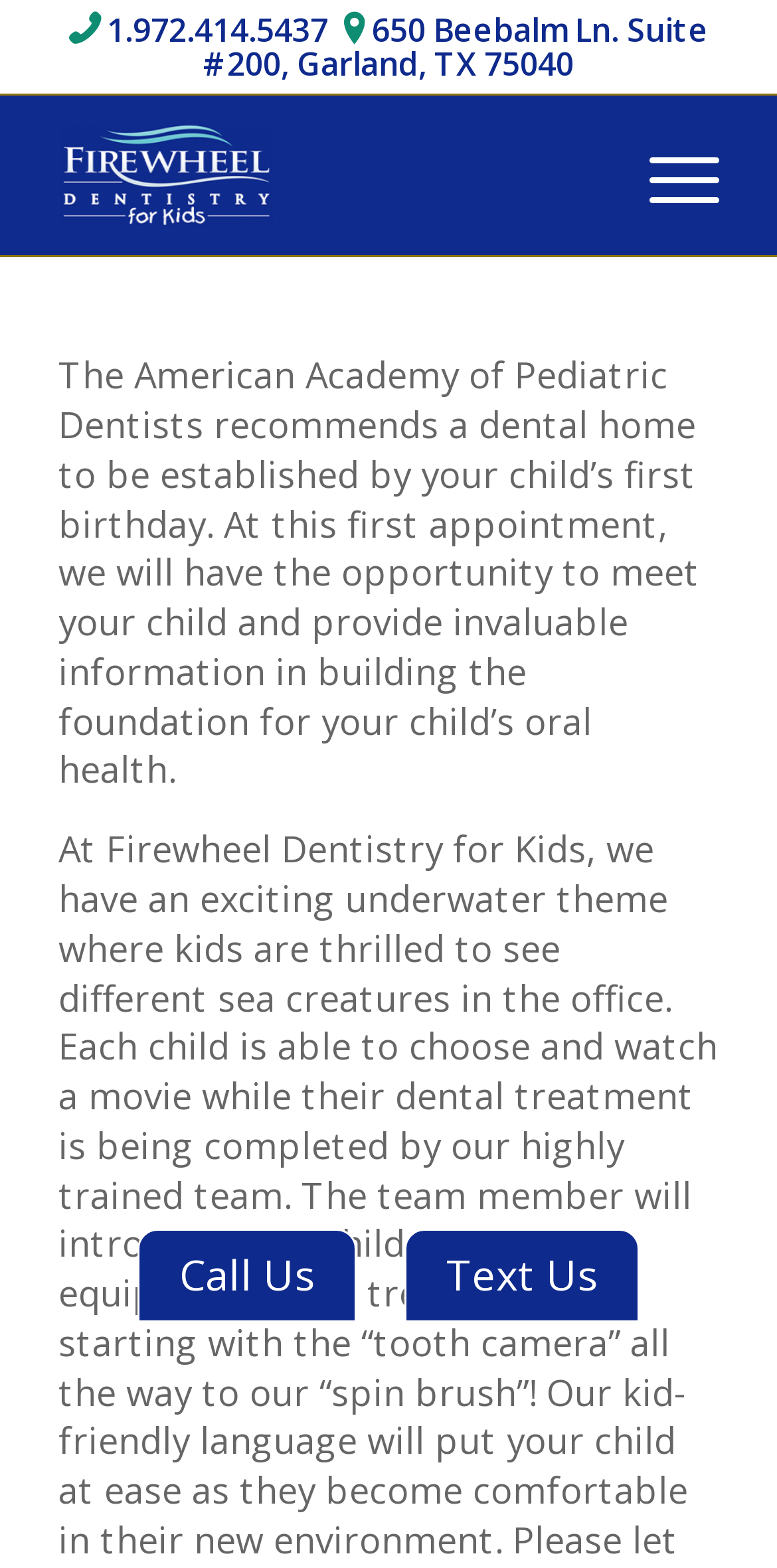What is the address of Firewheel Dentistry for Kids?
Look at the image and provide a detailed response to the question.

I found the address by looking at the link element with the OCR text ' 650 Beebalm Ln. Suite #200, Garland, TX 75040' which is likely an address. The bounding box coordinates [0.262, 0.005, 0.912, 0.055] indicate that it is located at the top of the page.